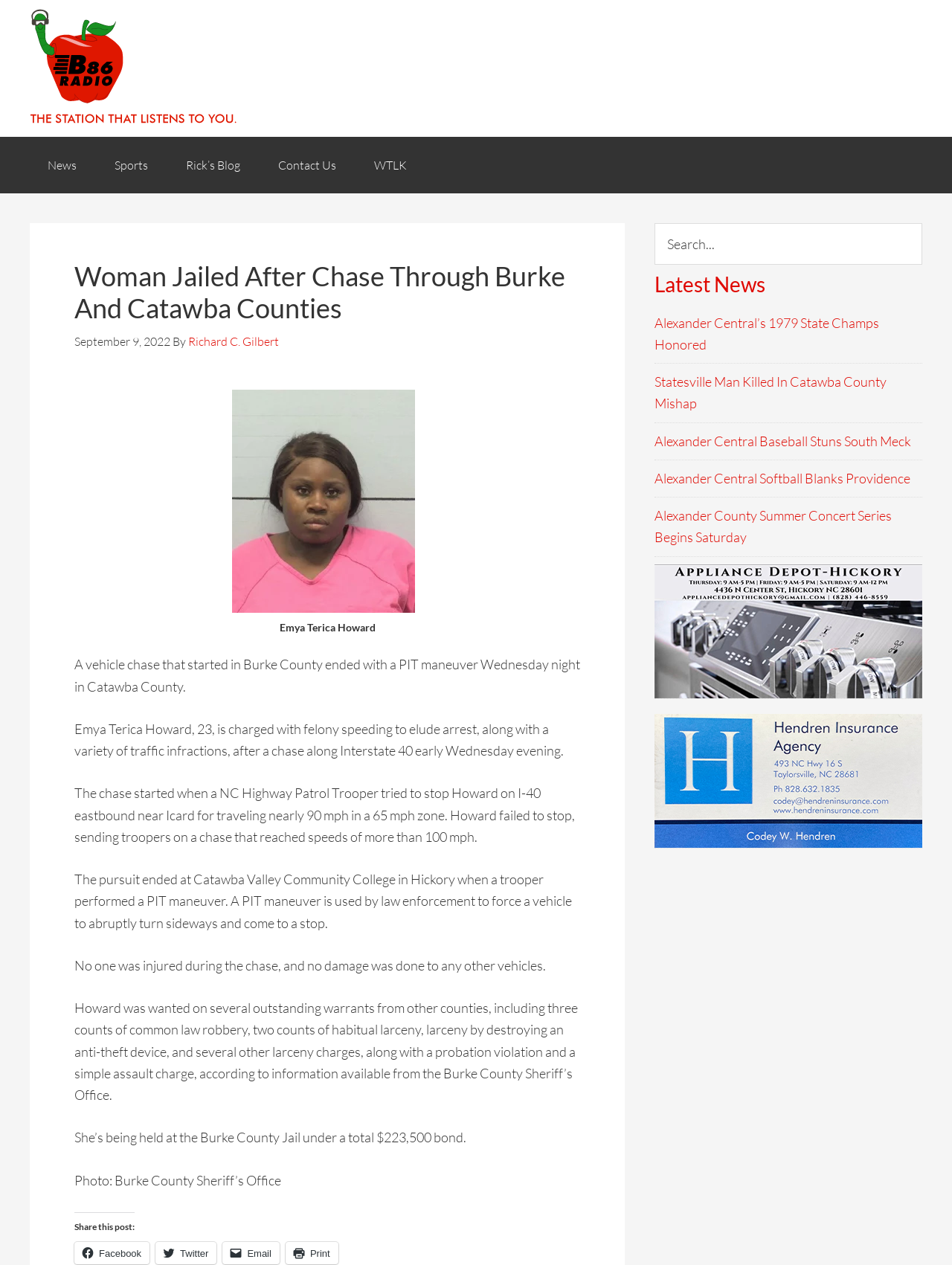Refer to the image and provide an in-depth answer to the question:
What is the name of the community college where the pursuit ended?

The answer can be found in the article content, where it is stated that 'The pursuit ended at Catawba Valley Community College in Hickory when a trooper performed a PIT maneuver.'